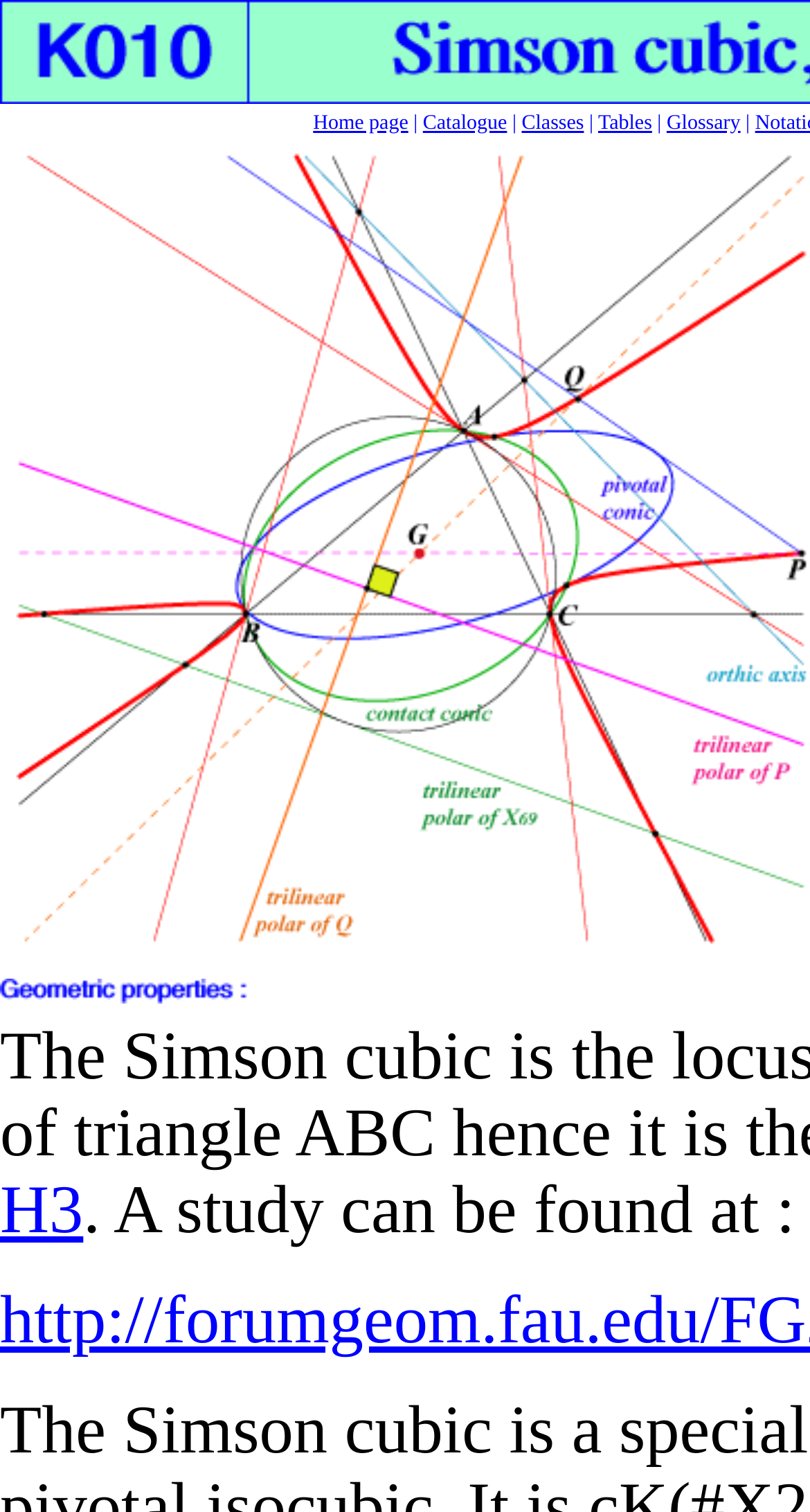How many links are on the top navigation bar?
Using the image, answer in one word or phrase.

5